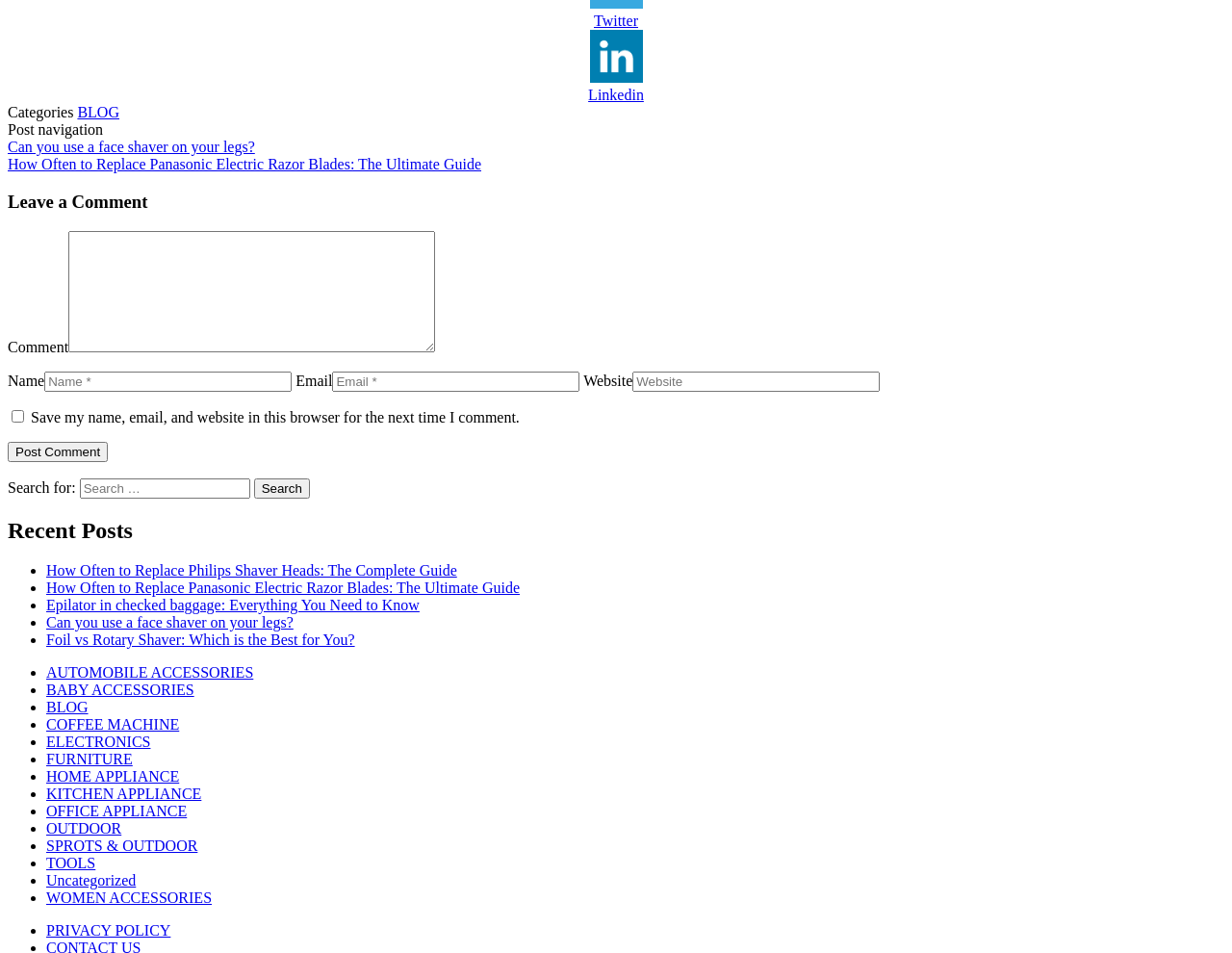Using details from the image, please answer the following question comprehensively:
What is the purpose of the 'Post Comment' button?

The 'Post Comment' button is located below the comment text box and other input fields, indicating that it is used to submit a comment after filling out the required information.